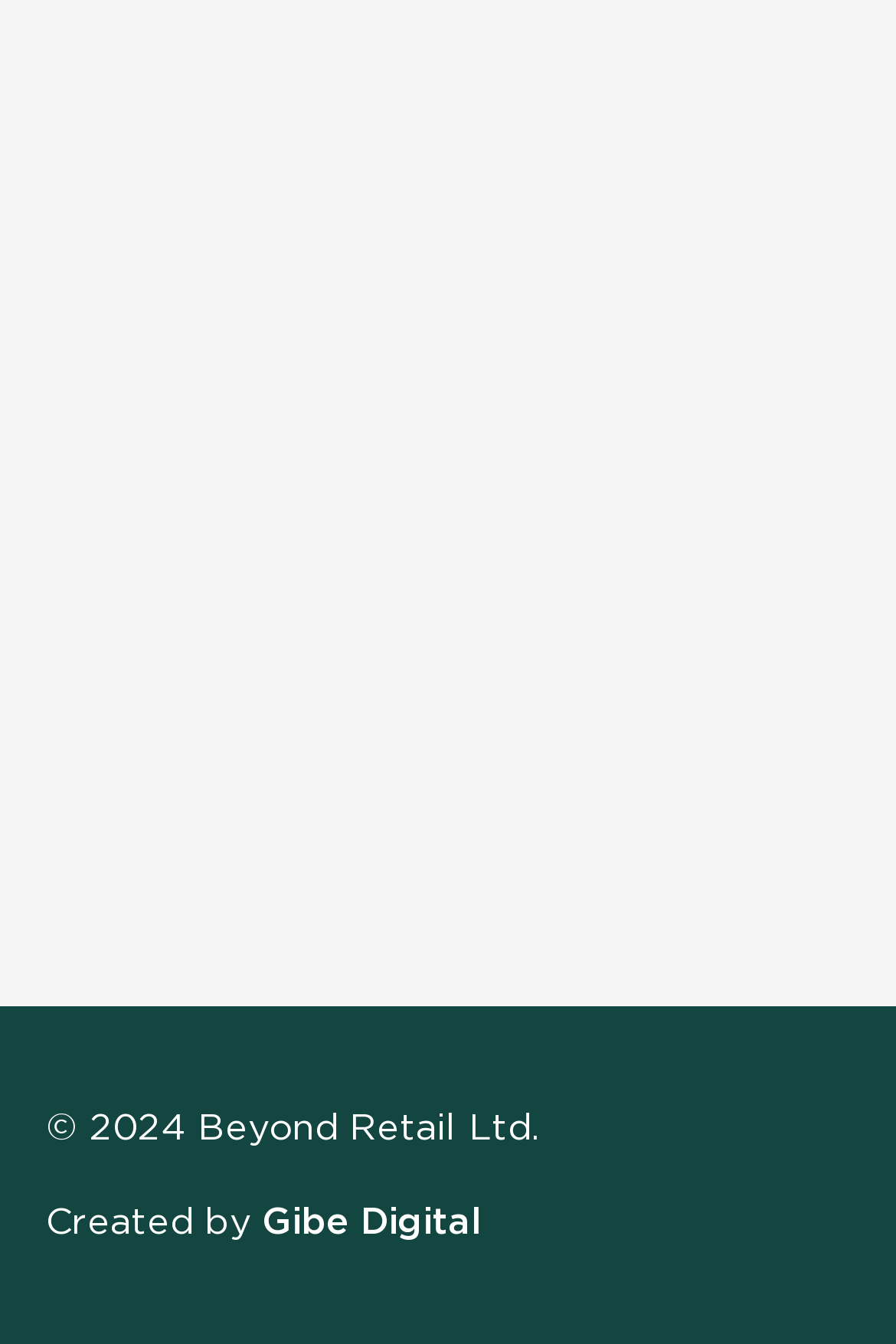Given the following UI element description: "Gibe Digital", find the bounding box coordinates in the webpage screenshot.

[0.292, 0.896, 0.536, 0.923]